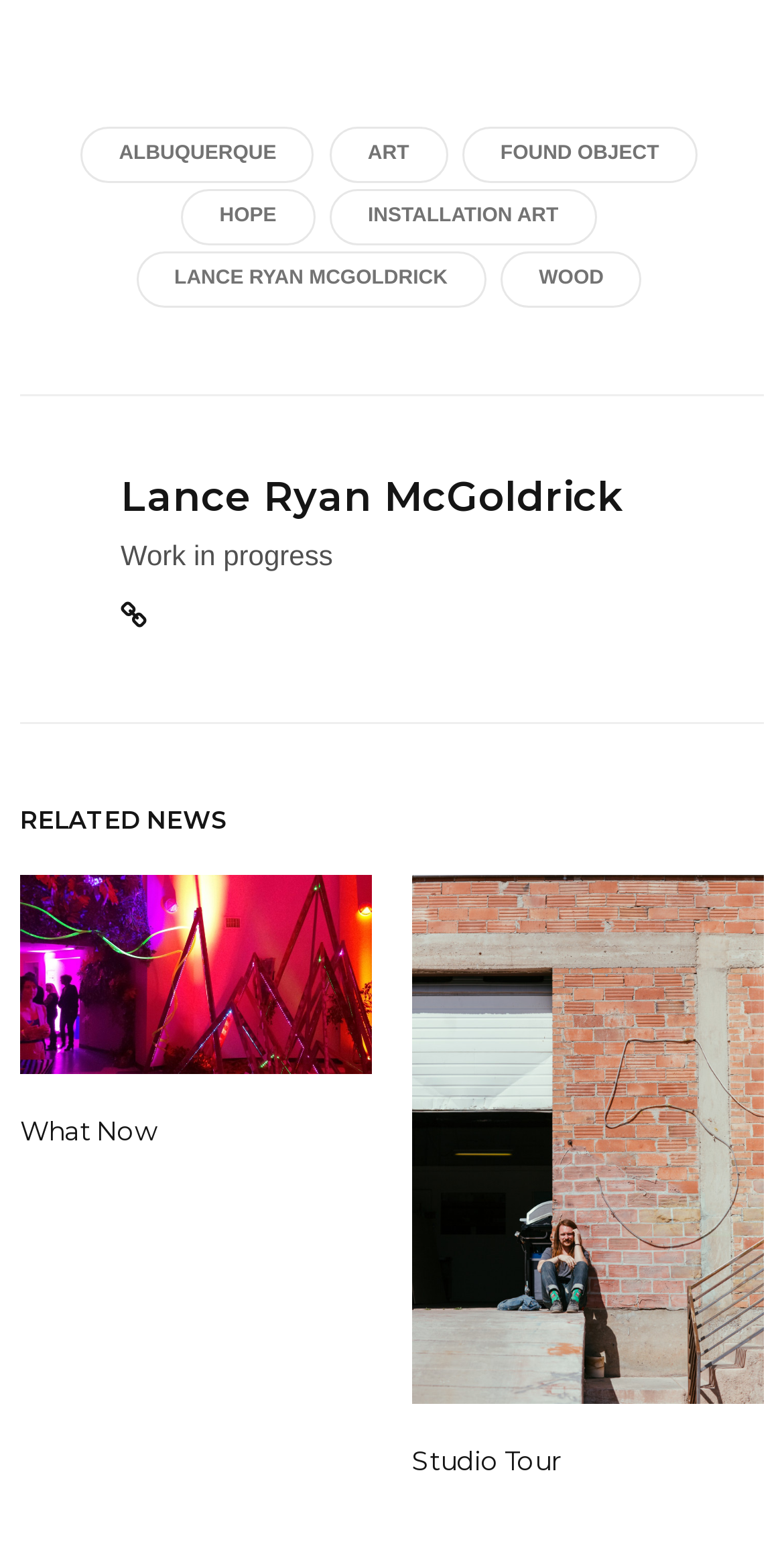Please find the bounding box for the UI component described as follows: "parent_node: What Now title="What Now"".

[0.026, 0.567, 0.474, 0.695]